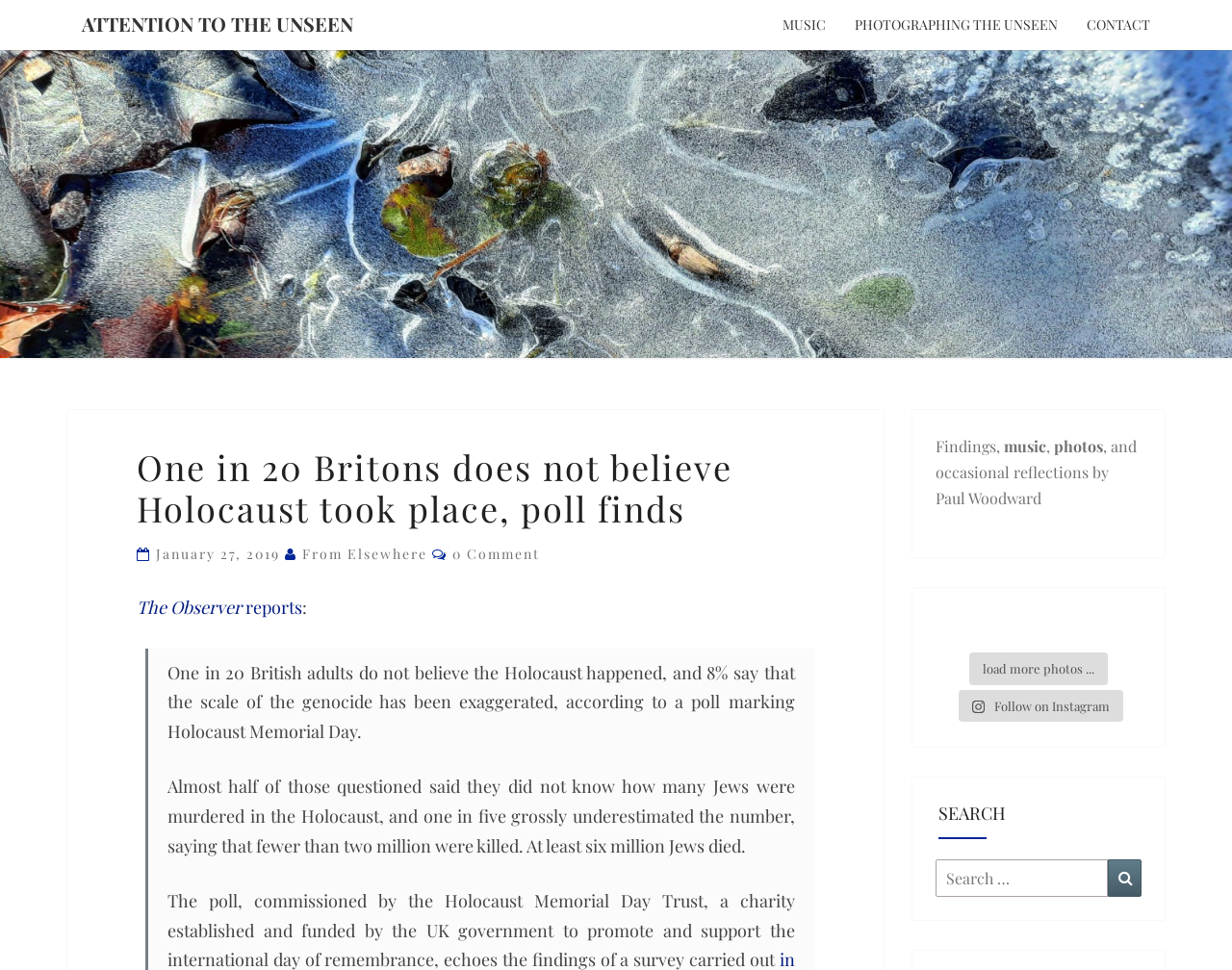Please find the bounding box coordinates of the element that you should click to achieve the following instruction: "Follow on Instagram". The coordinates should be presented as four float numbers between 0 and 1: [left, top, right, bottom].

[0.778, 0.711, 0.912, 0.744]